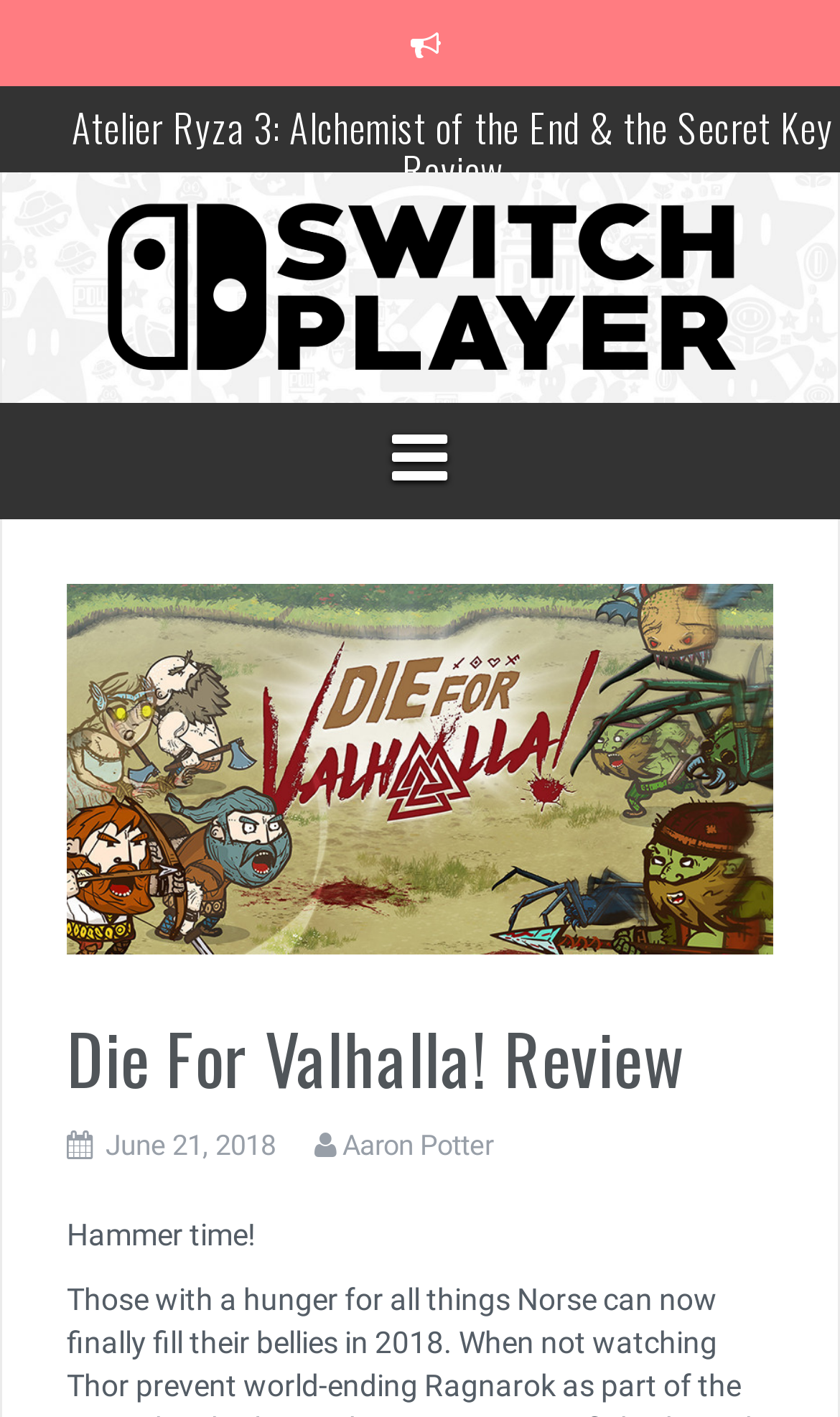Explain the webpage in detail.

The webpage appears to be a review page for the game "Die For Valhalla!" on a website called Switch Player. At the top, there is a header section with the title "Die For Valhalla! Review" and a link to the author's name, "Aaron Potter", and the date "June 21, 2018". Below the header, there is a prominent text "Hammer time!".

On the left side of the page, there is a list of links to other game reviews, including "Coffee Talk Episode 2: Hibiscus & Butterfly Review", "Bayonetta Origins: Cereza and the Lost Demon Review", and several others. These links are stacked vertically, with the topmost link being "Coffee Talk Episode 2: Hibiscus & Butterfly Review" and the bottommost link being "Atelier Ryza 3: Alchemist of the End & the Secret Key Review".

On the top-right corner, there is a link to the website's logo, "Switch Player", accompanied by an image of the same logo. Below the logo, there is a menu icon represented by a hamburger symbol, which has a popup menu.

The overall layout of the page is organized, with clear headings and concise text, making it easy to navigate and read.